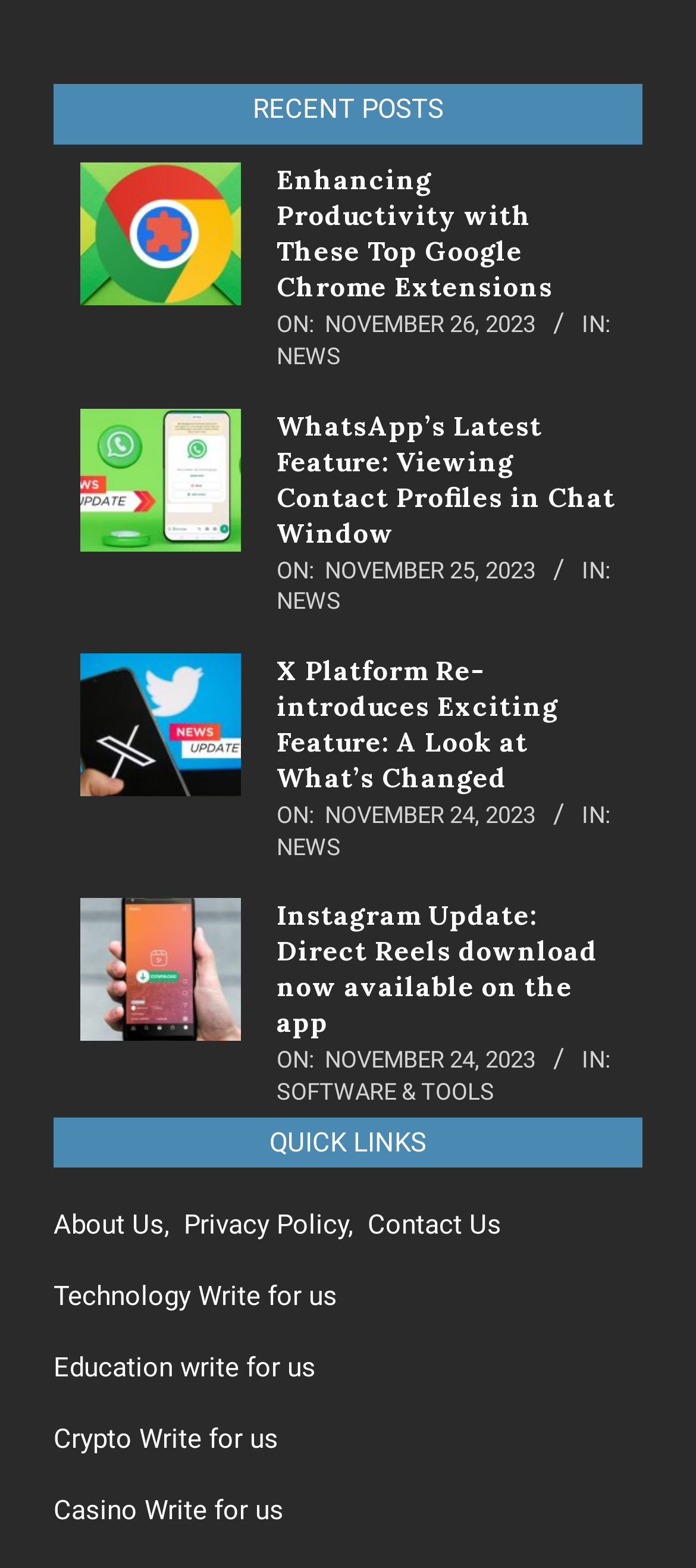What category is the third post under?
Using the screenshot, give a one-word or short phrase answer.

NEWS